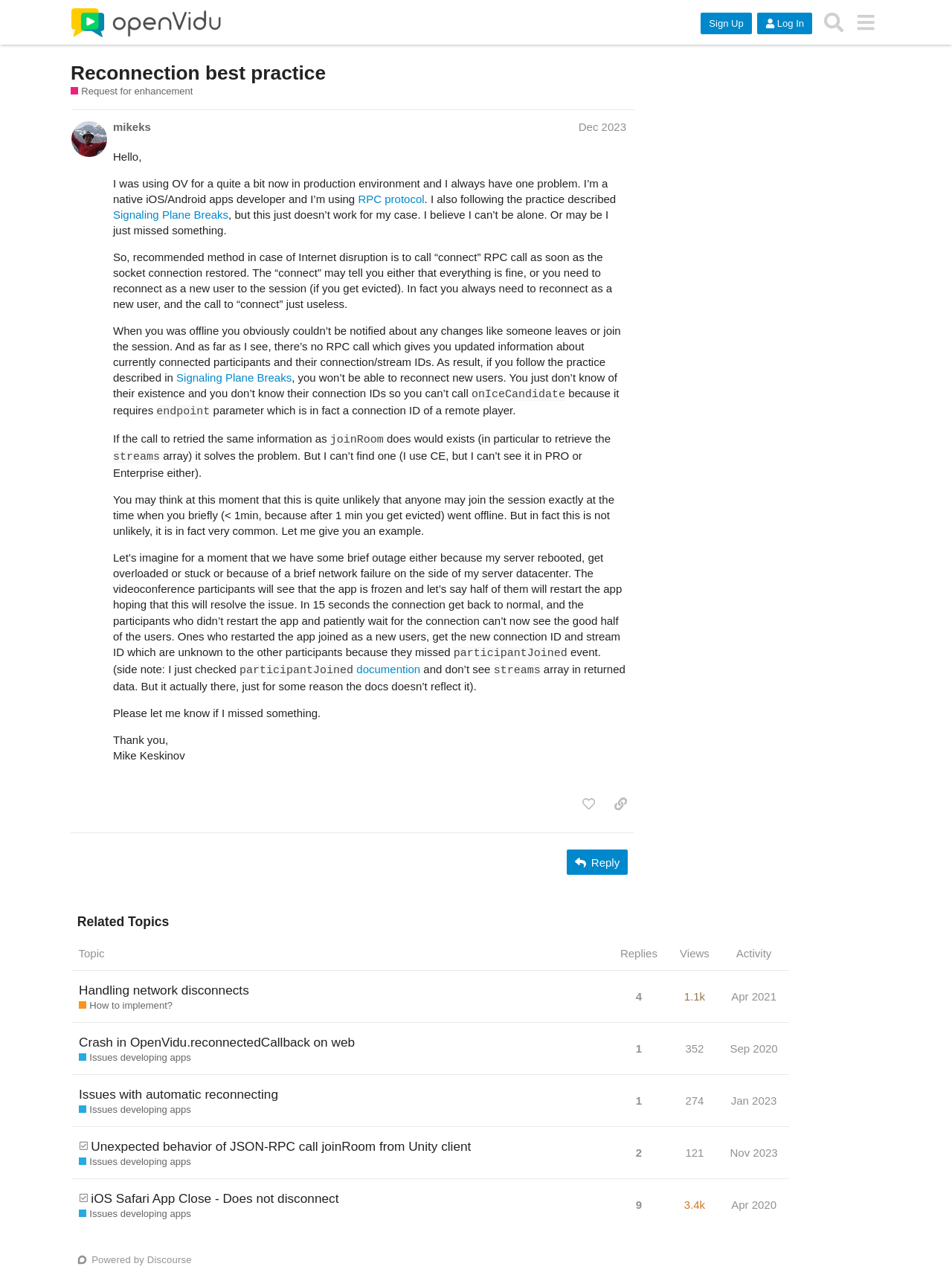Please locate the bounding box coordinates of the region I need to click to follow this instruction: "Reply".

[0.596, 0.666, 0.659, 0.686]